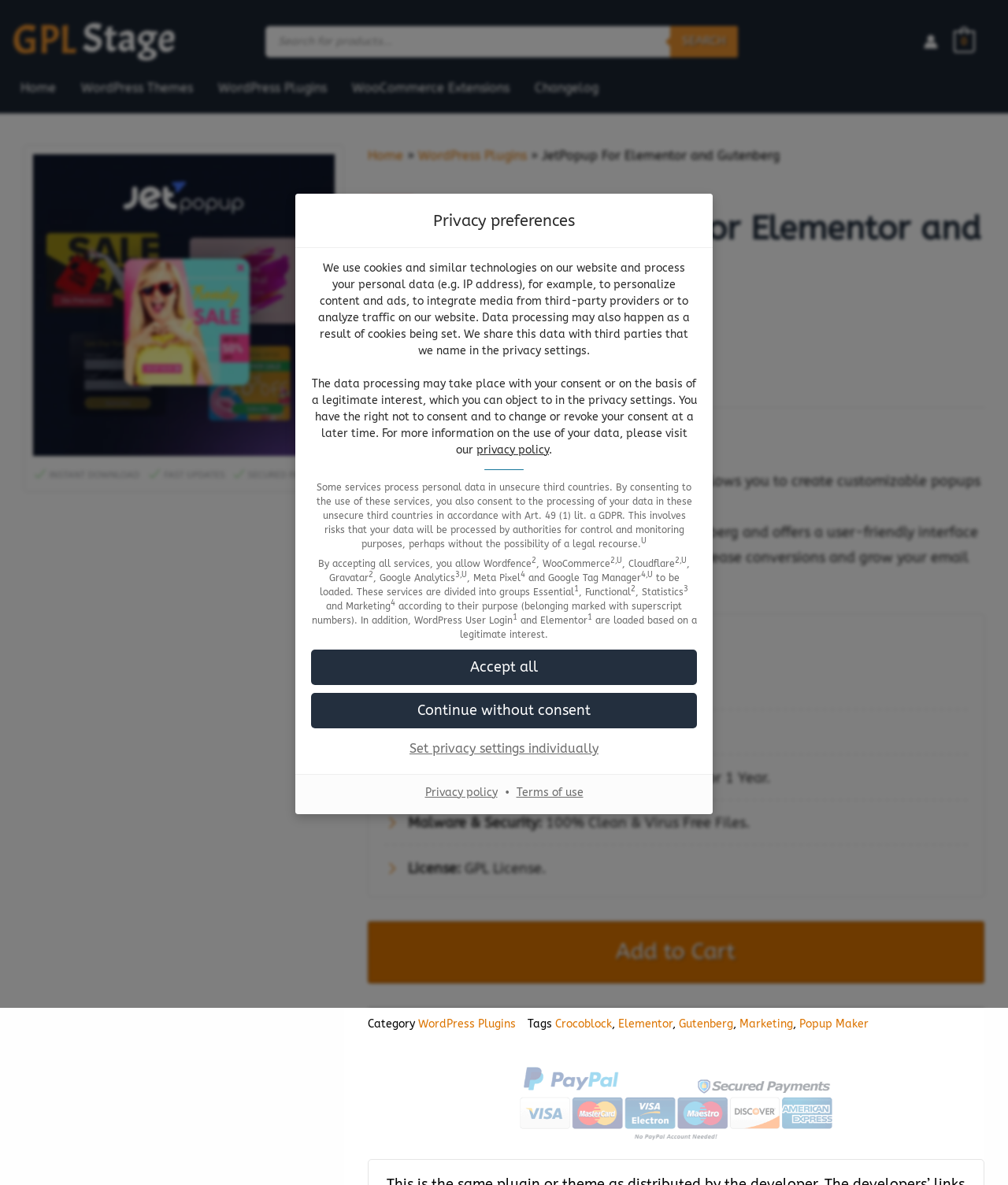Can you specify the bounding box coordinates of the area that needs to be clicked to fulfill the following instruction: "View terms of use"?

[0.508, 0.663, 0.582, 0.674]